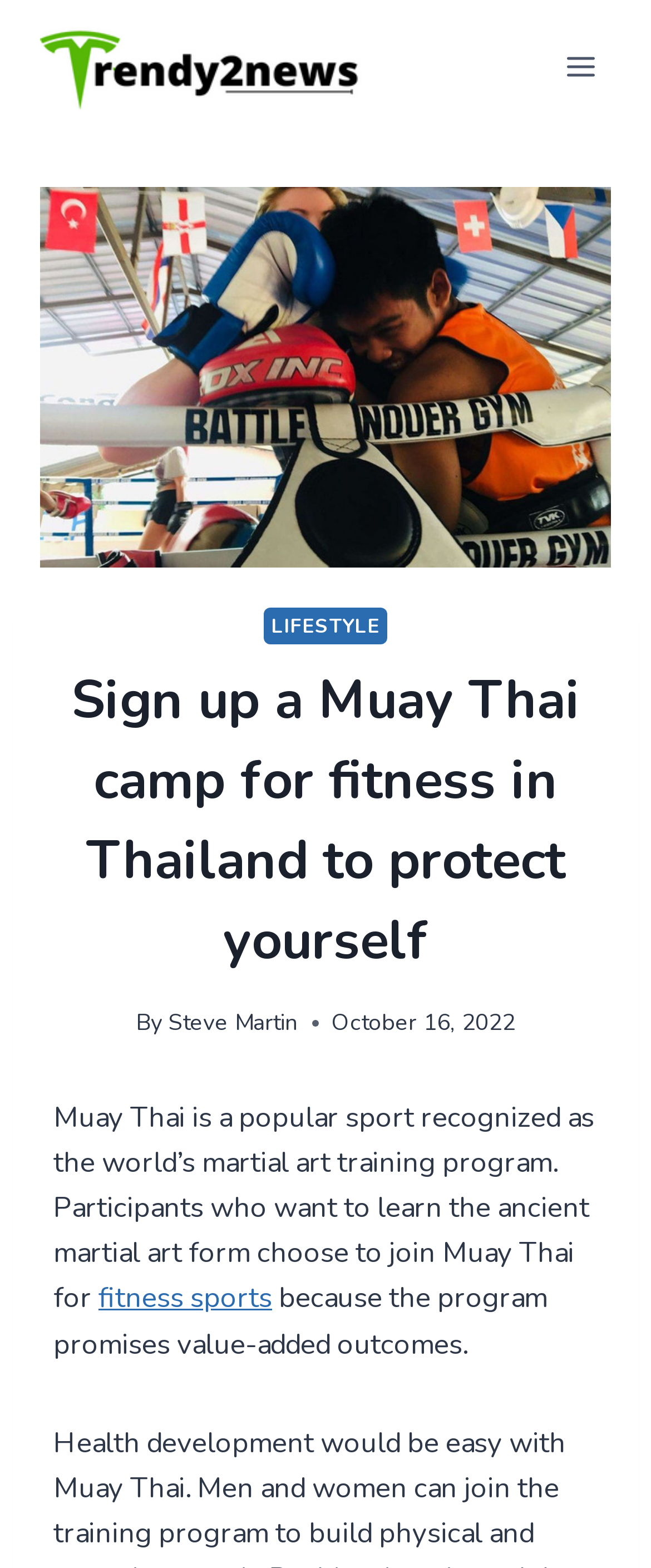Based on what you see in the screenshot, provide a thorough answer to this question: What is the purpose of joining Muay Thai?

The text states that participants who want to learn the ancient martial art form choose to join Muay Thai for fitness sports, implying that one of the purposes of joining Muay Thai is for fitness.